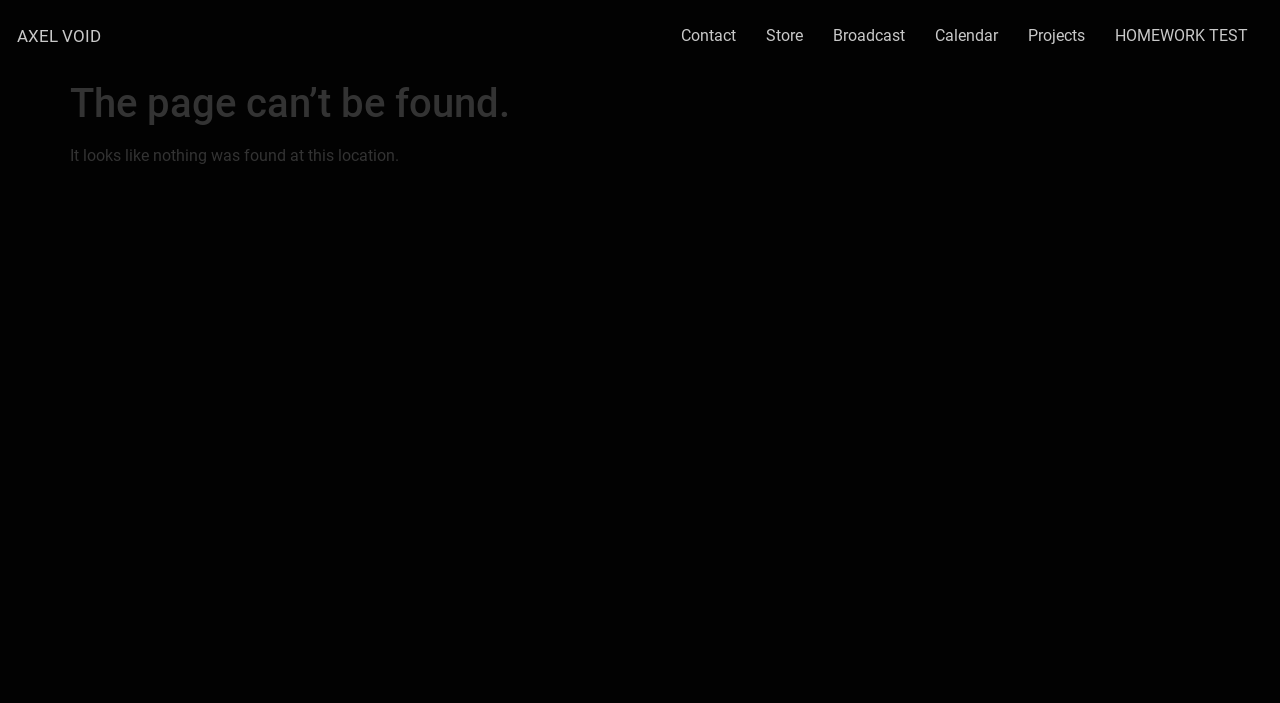Respond to the question below with a concise word or phrase:
What is the purpose of the links at the top?

Navigation